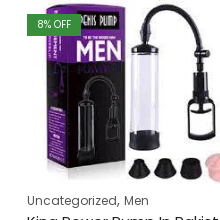How many attachments are included with the pump?
Look at the screenshot and provide an in-depth answer.

The image showcases the 'King Power Pump' along with multiple attachments, ensuring versatility in usage. Although the exact number of attachments is not specified, it is clear that there are more than one, hence the answer 'multiple'.